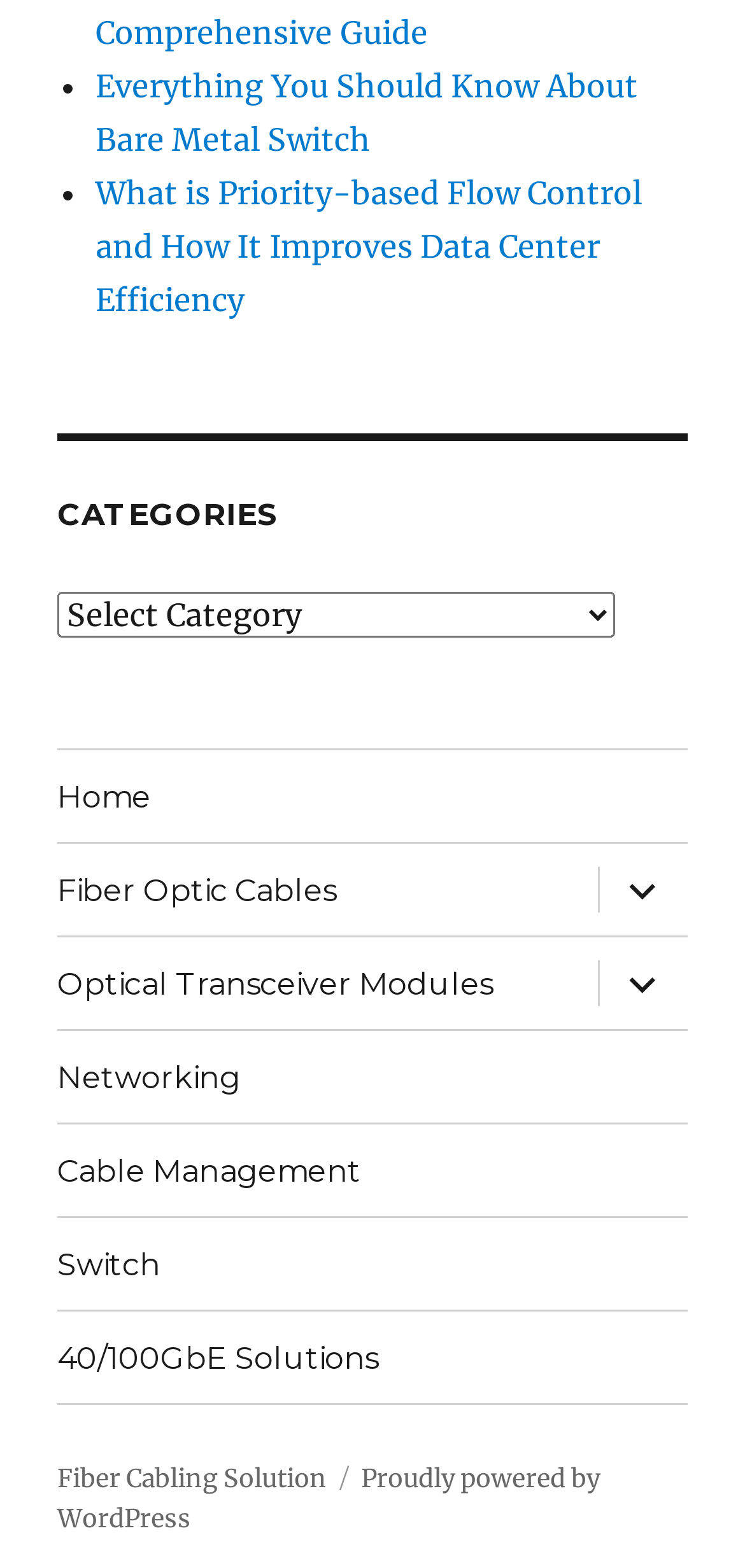Please find the bounding box coordinates for the clickable element needed to perform this instruction: "Listen to Salty Cricket recordings".

None